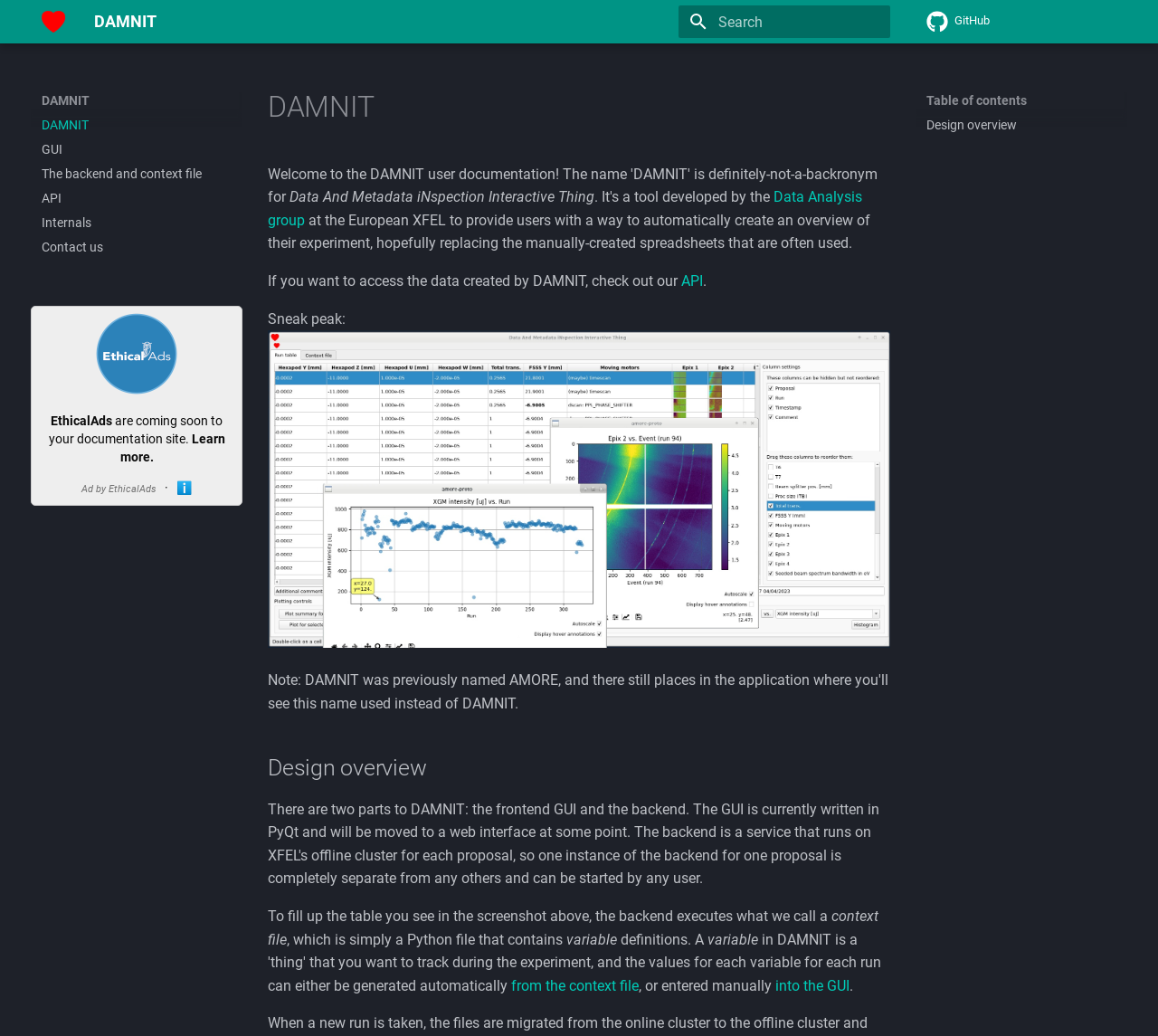Determine the bounding box coordinates of the clickable area required to perform the following instruction: "Click on the DAMNIT logo". The coordinates should be represented as four float numbers between 0 and 1: [left, top, right, bottom].

[0.036, 0.01, 0.056, 0.031]